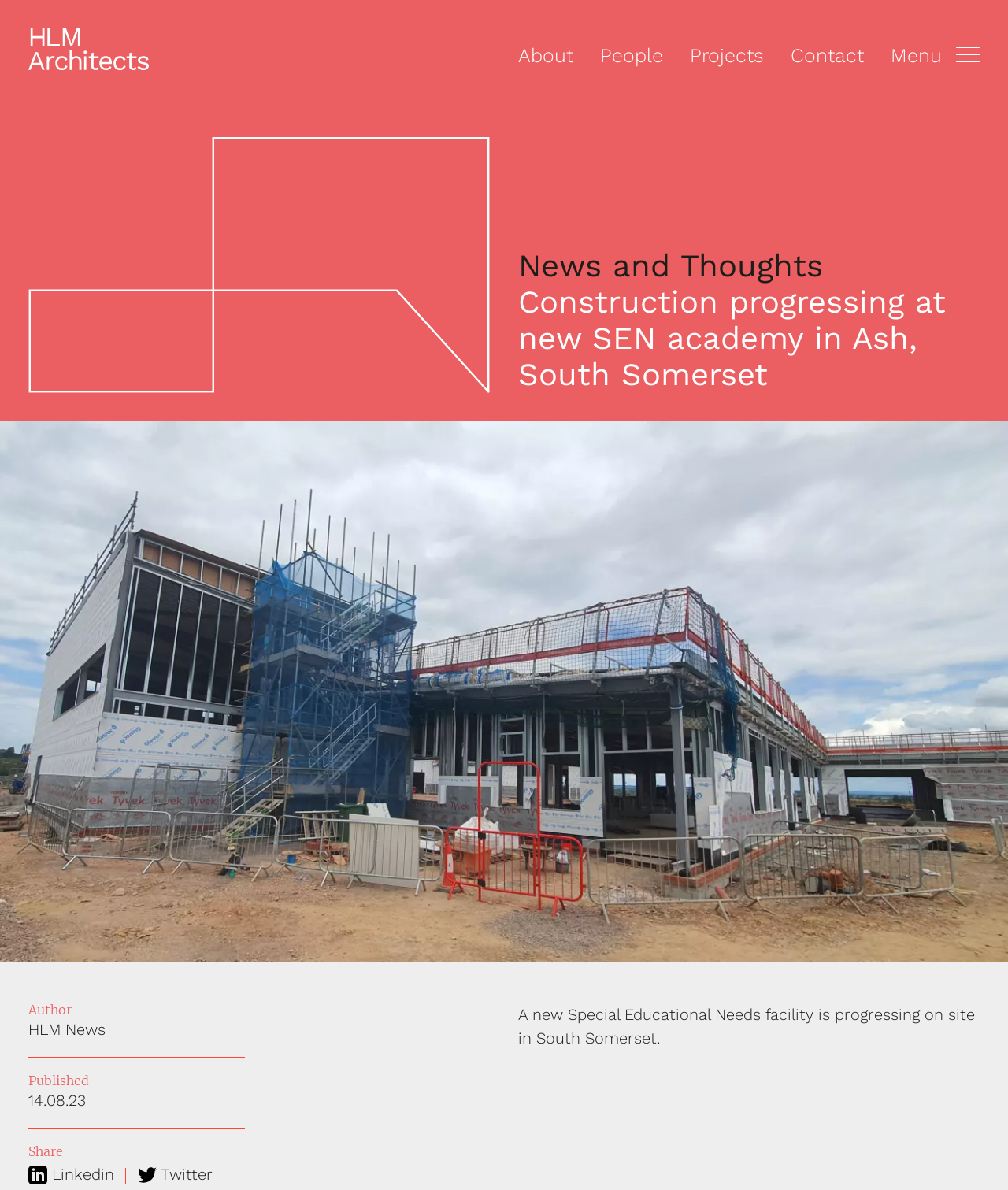What type of facility is being built?
Provide a concise answer using a single word or phrase based on the image.

Special Educational Needs facility